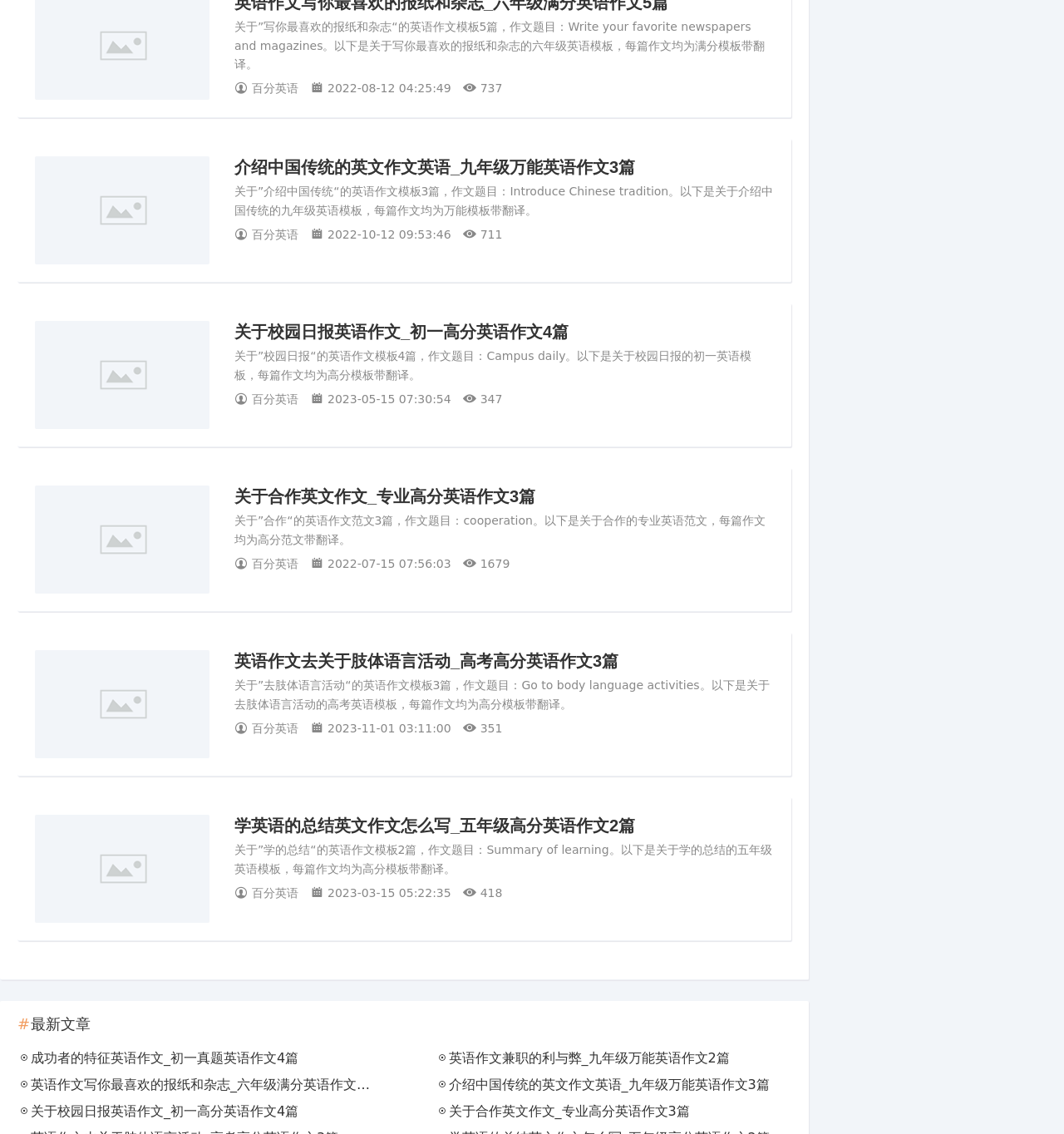What is the name of this website?
Look at the image and respond with a one-word or short-phrase answer.

百分英语